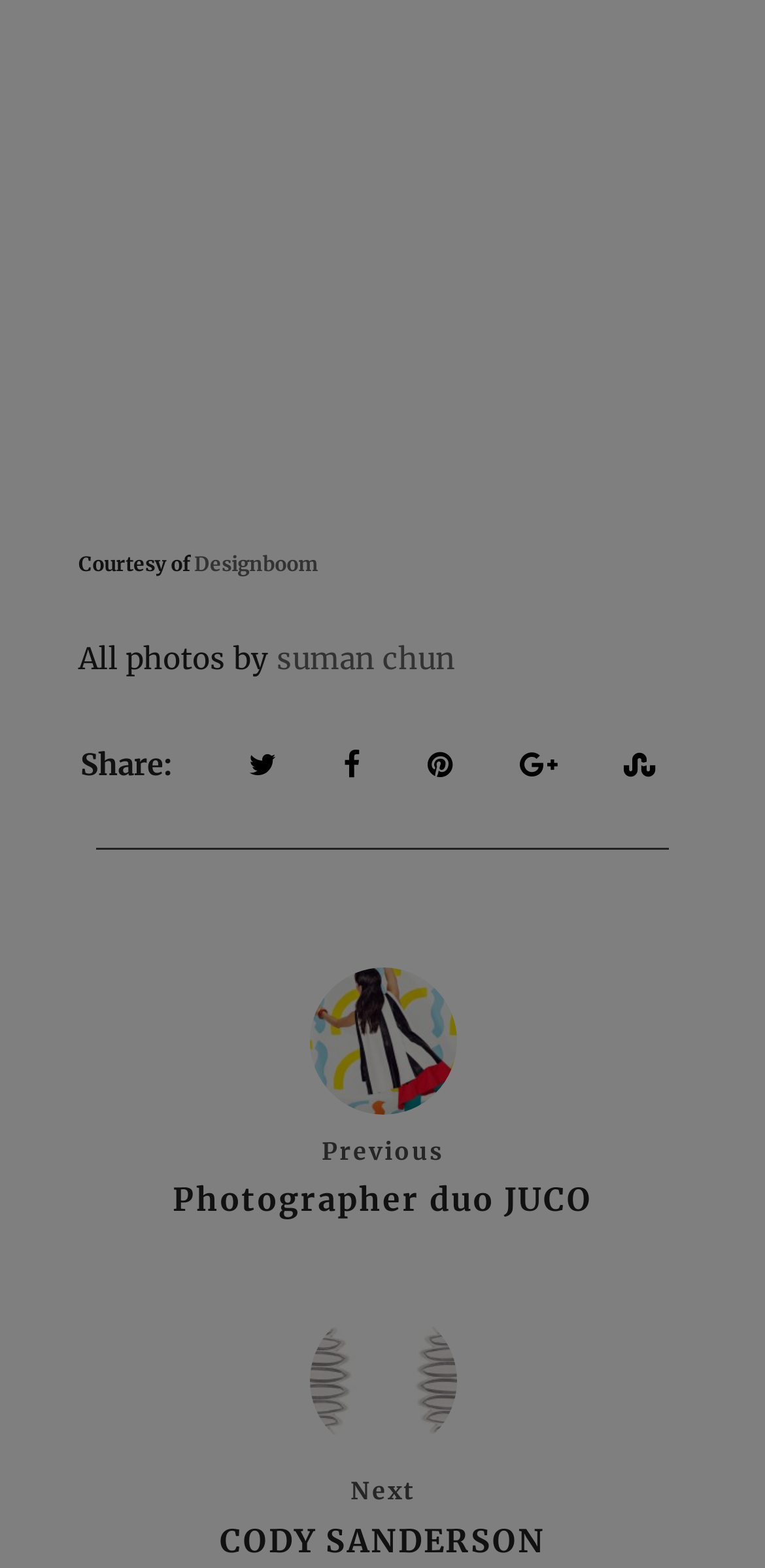Specify the bounding box coordinates of the area to click in order to execute this command: 'Visit Fox Island'. The coordinates should consist of four float numbers ranging from 0 to 1, and should be formatted as [left, top, right, bottom].

None